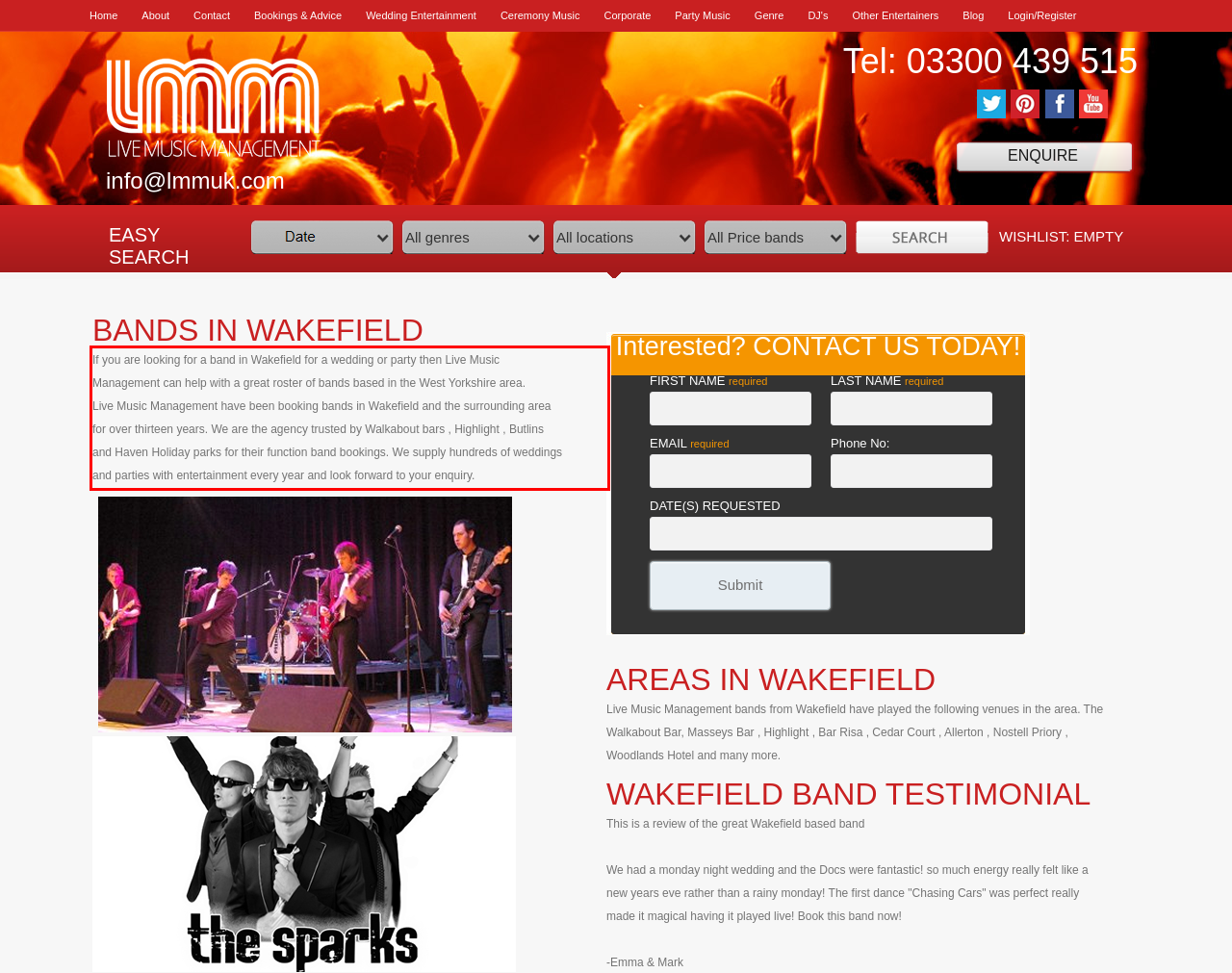Identify the text within the red bounding box on the webpage screenshot and generate the extracted text content.

If you are looking for a band in Wakefield for a wedding or party then Live Music Management can help with a great roster of bands based in the West Yorkshire area. Live Music Management have been booking bands in Wakefield and the surrounding area for over thirteen years. We are the agency trusted by Walkabout bars , Highlight , Butlins and Haven Holiday parks for their function band bookings. We supply hundreds of weddings and parties with entertainment every year and look forward to your enquiry.